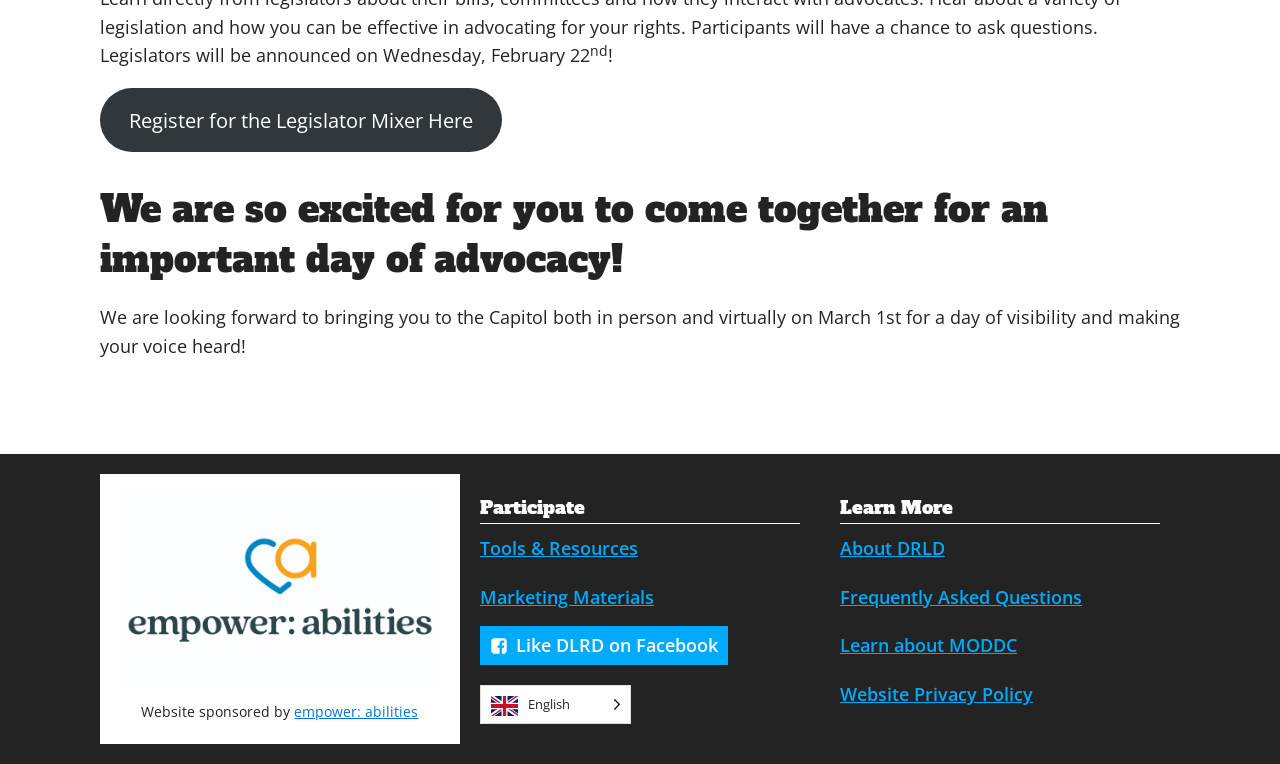What social media platform can users like on?
Please provide an in-depth and detailed response to the question.

The answer can be found in the button element 'Like DLRD on Facebook' which contains an SvgRoot element with a group element named 'facebook-square', indicating that users can like DLRD on Facebook.